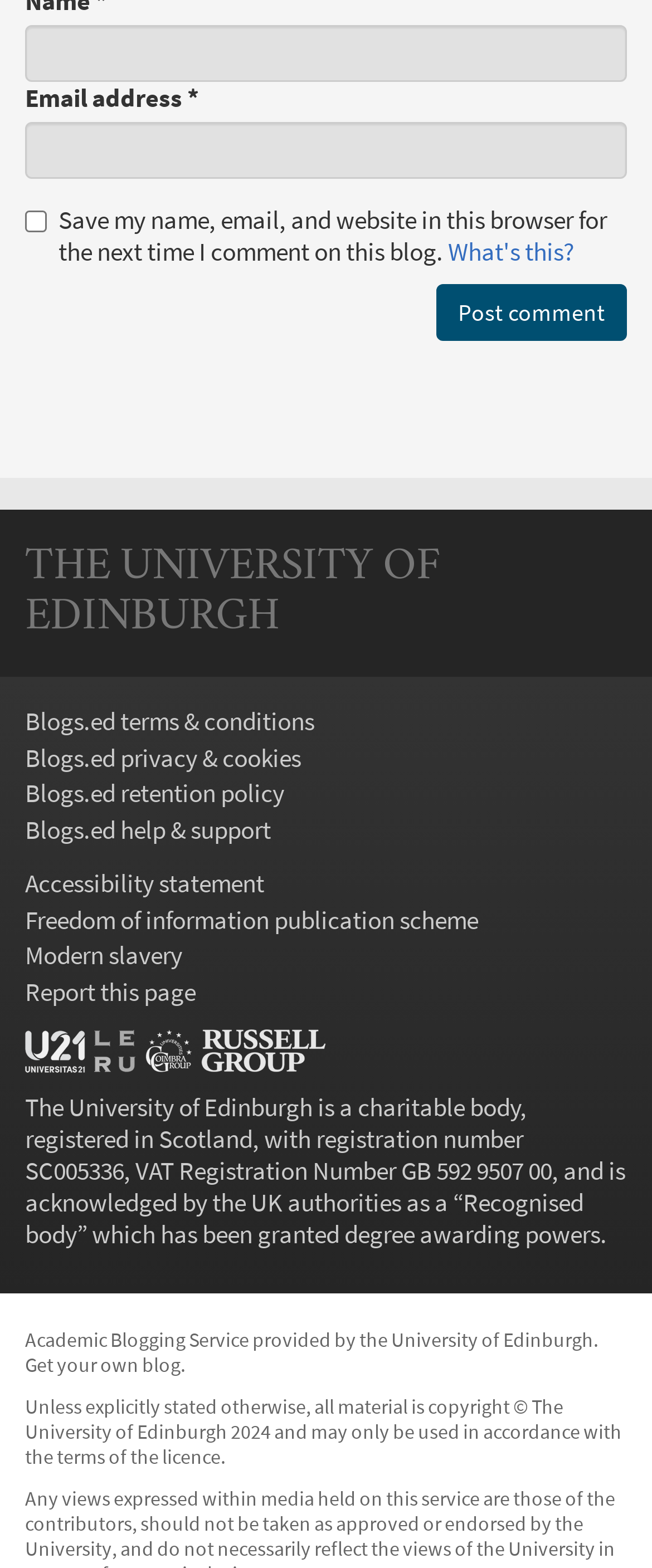Find the bounding box coordinates for the HTML element described in this sentence: "parent_node: Email address * name="email"". Provide the coordinates as four float numbers between 0 and 1, in the format [left, top, right, bottom].

[0.038, 0.078, 0.962, 0.114]